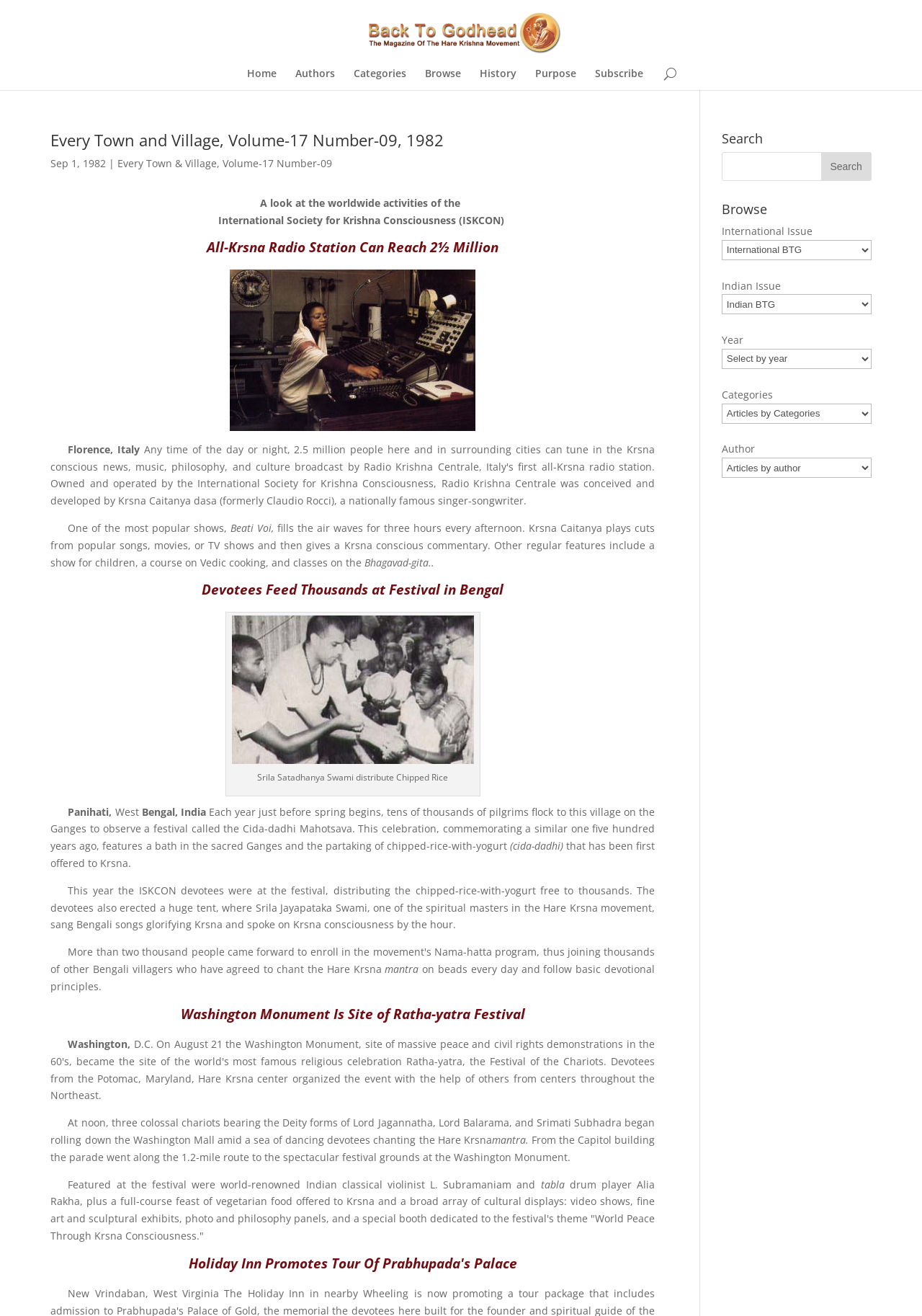Bounding box coordinates should be provided in the format (top-left x, top-left y, bottom-right x, bottom-right y) with all values between 0 and 1. Identify the bounding box for this UI element: Home

[0.268, 0.052, 0.3, 0.068]